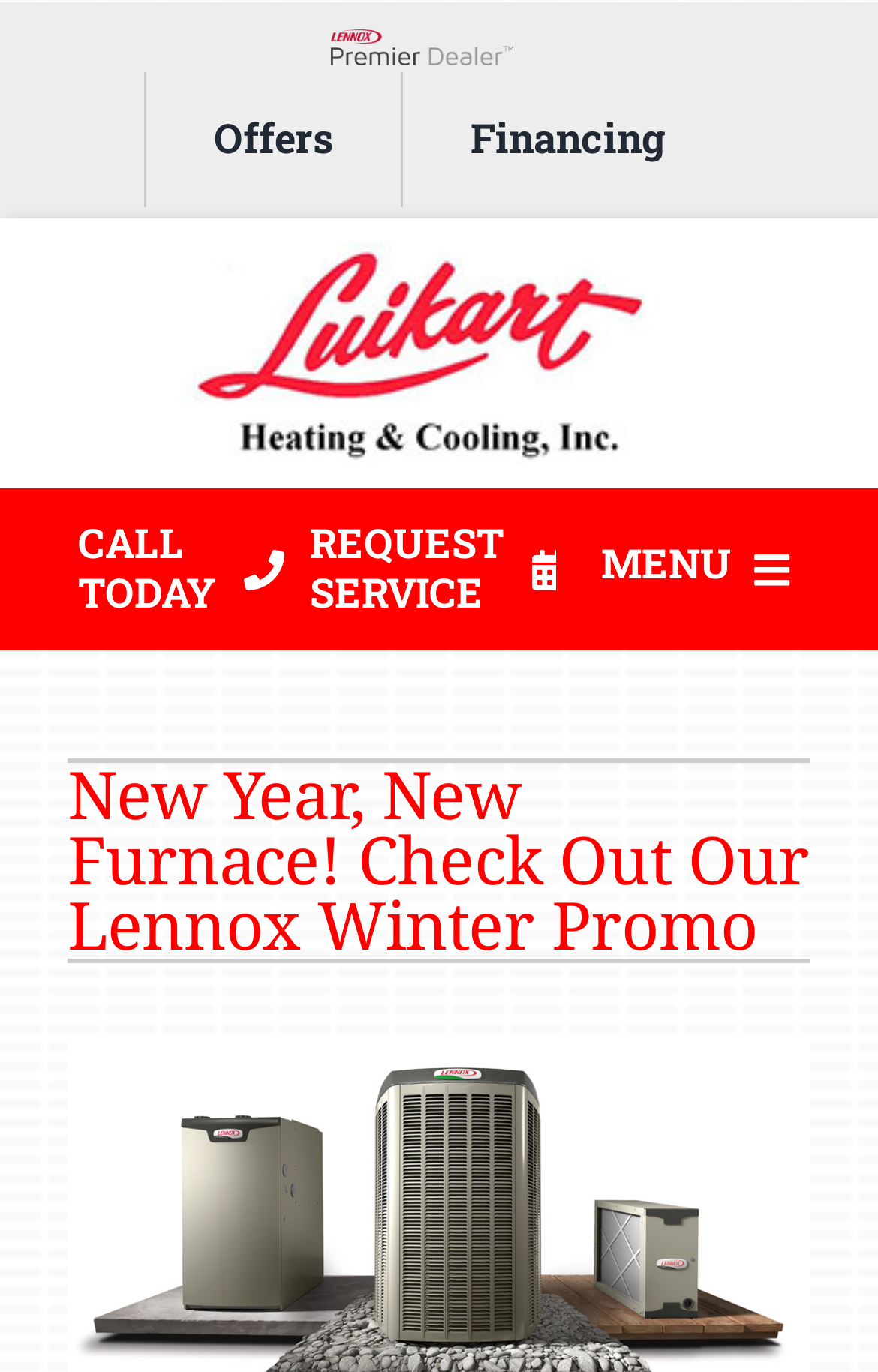Find the headline of the webpage and generate its text content.

New Year, New Furnace! Check Out Our Lennox Winter Promo